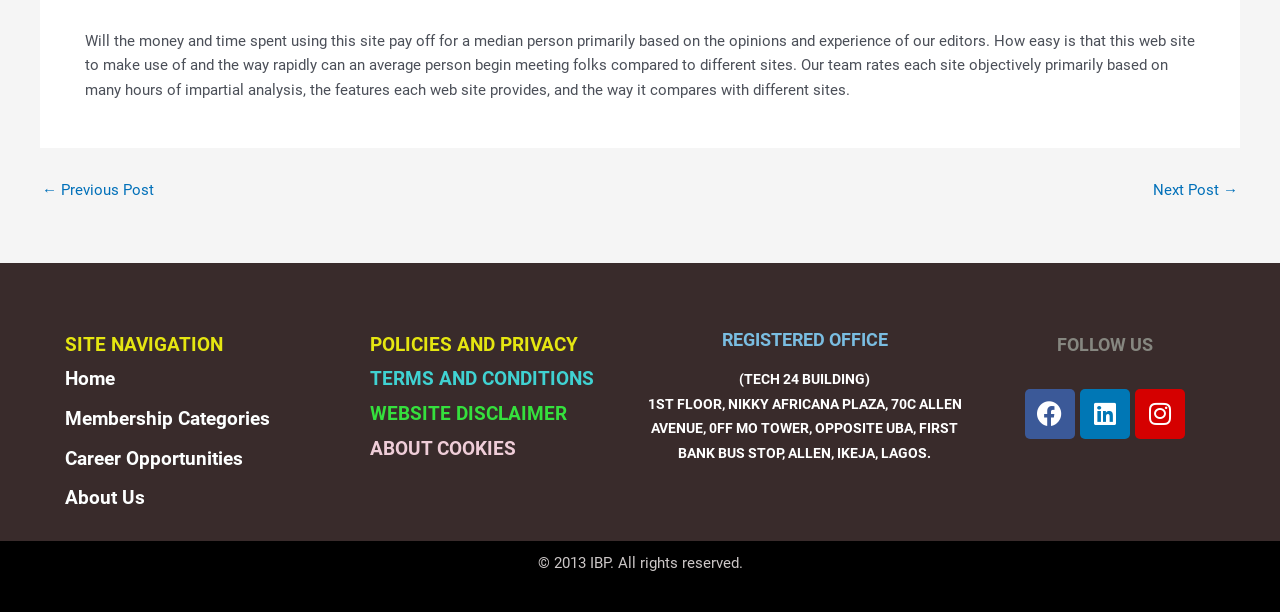What is the purpose of this website?
Look at the image and construct a detailed response to the question.

Based on the static text at the top of the webpage, it appears that the website is dedicated to reviewing and comparing different dating sites, providing an objective assessment of their features and usability.